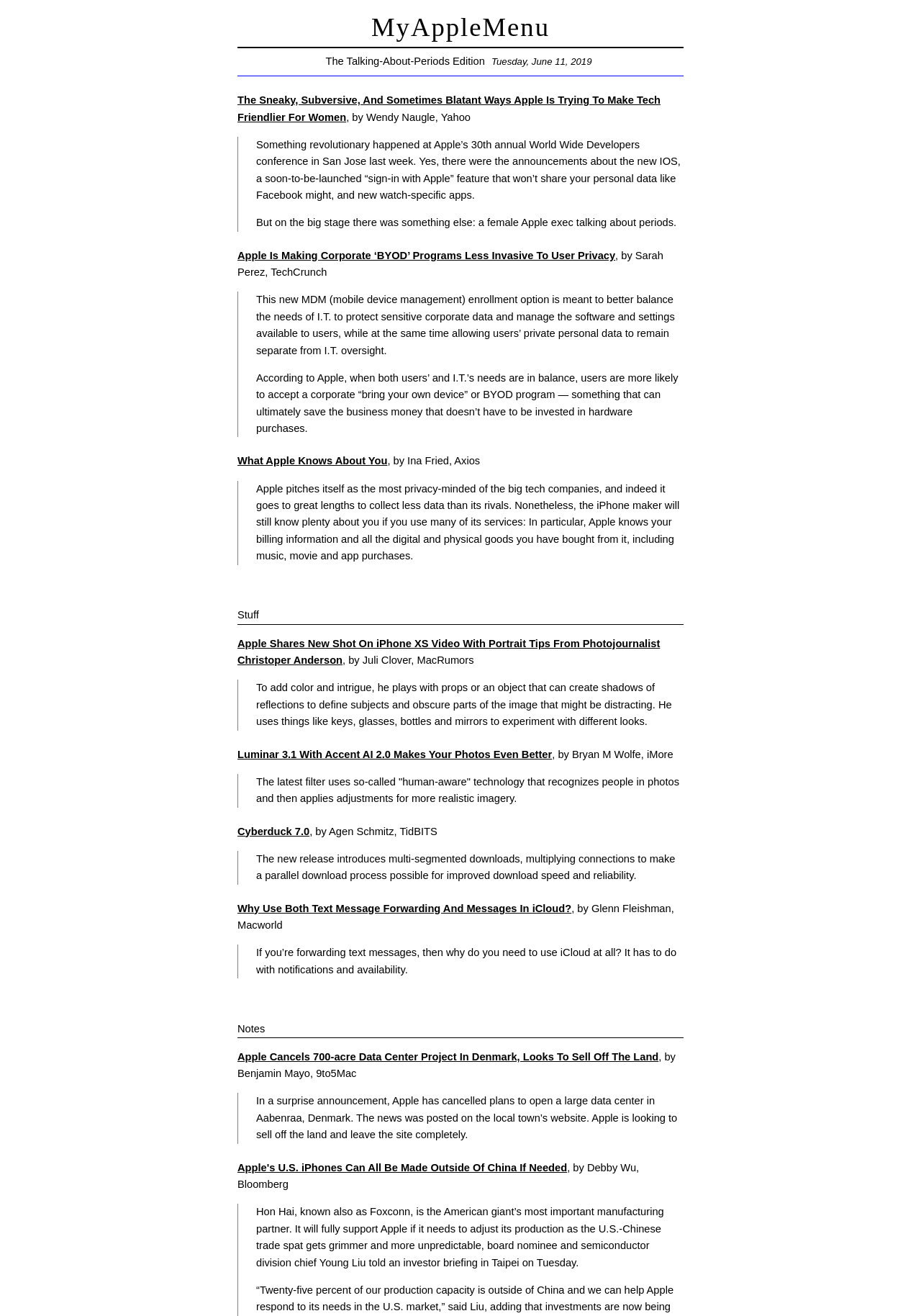Determine the bounding box coordinates of the element that should be clicked to execute the following command: "Read the article about Apple's U.S. iPhones being made outside of China if needed".

[0.258, 0.883, 0.616, 0.892]